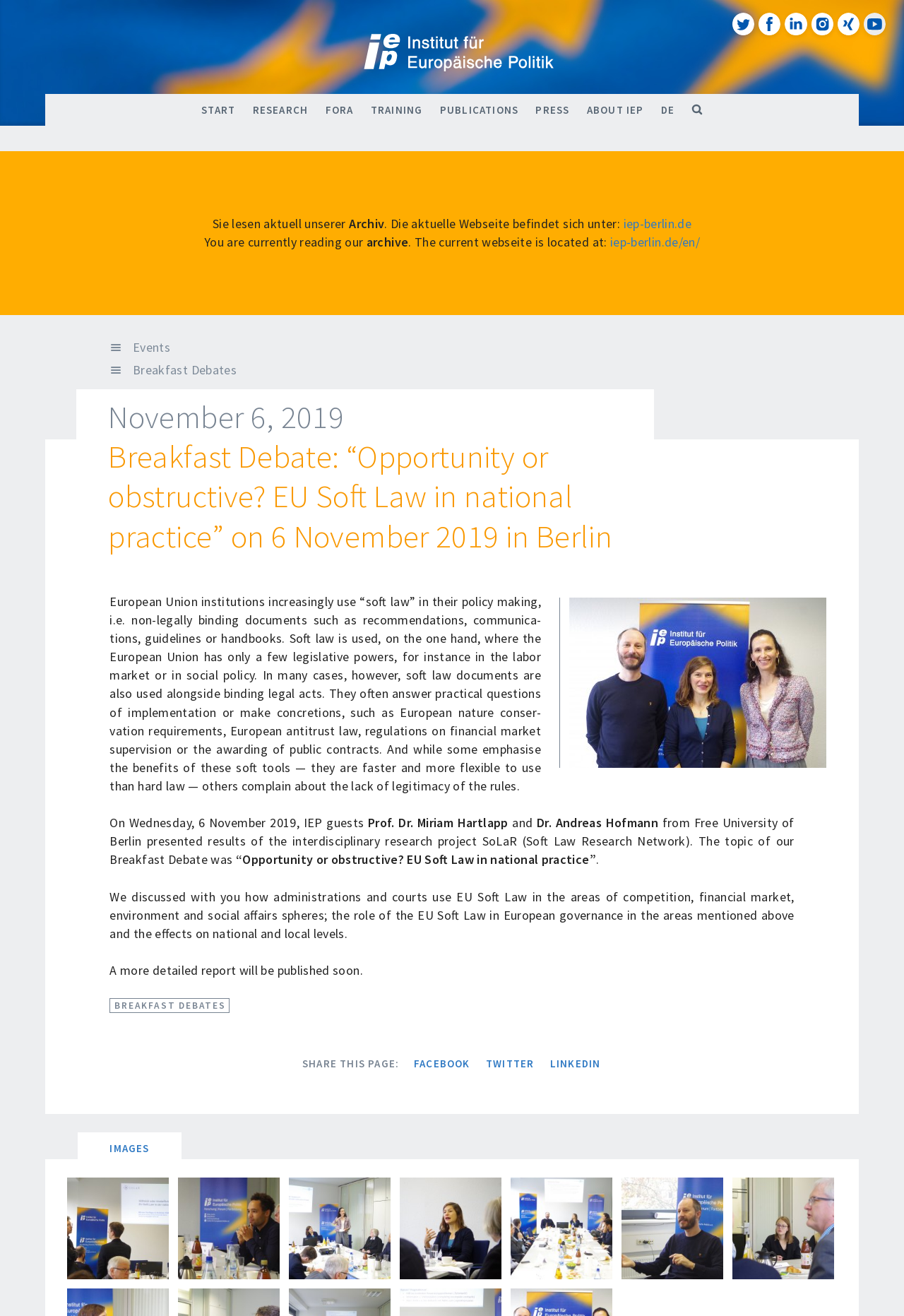What is the topic of the Breakfast Debate on 6 November 2019?
Give a detailed explanation using the information visible in the image.

The topic of the Breakfast Debate on 6 November 2019 is 'Opportunity or obstructive? EU Soft Law in national practice' as mentioned in the heading and the text description.